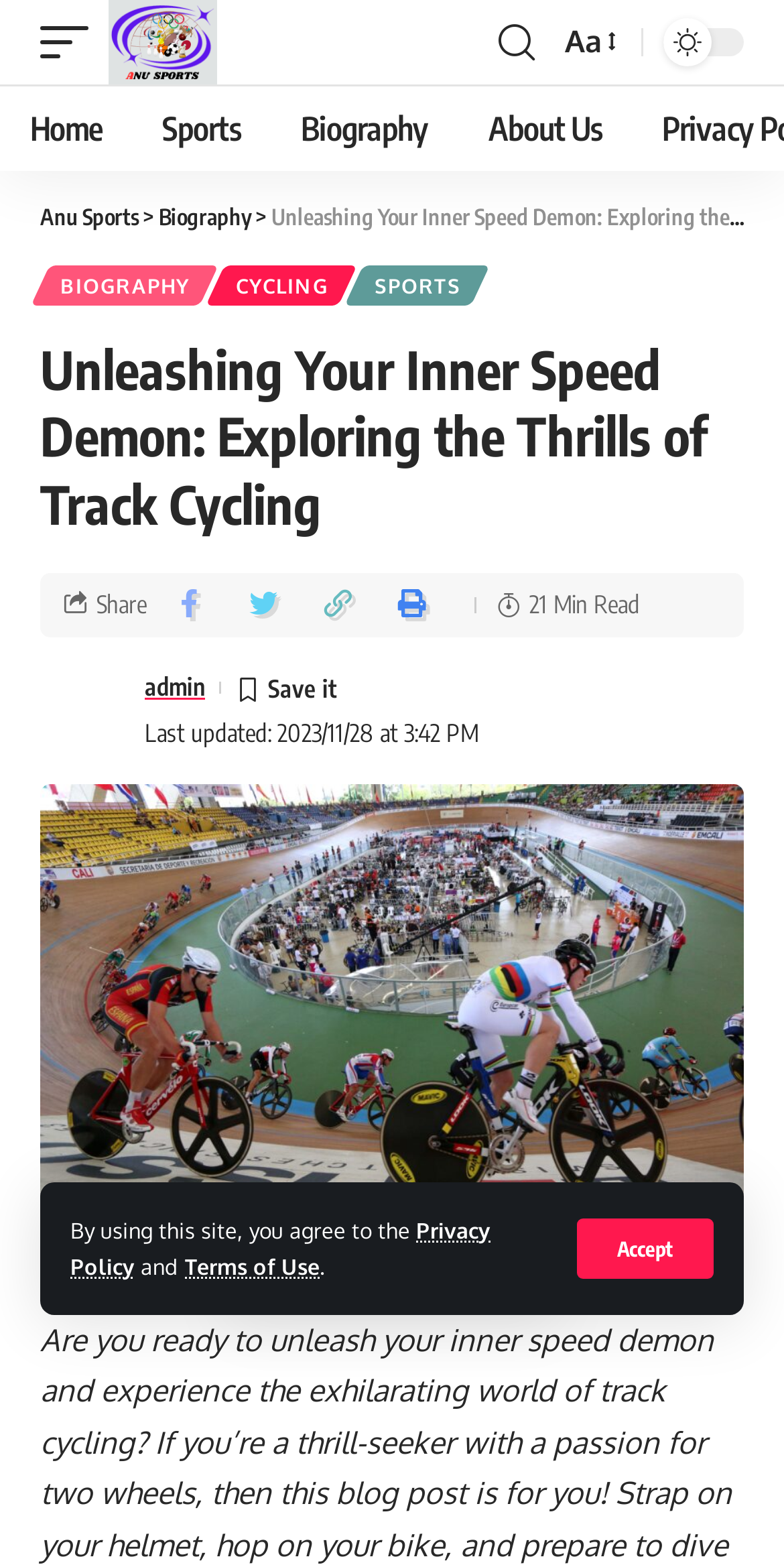Locate the bounding box coordinates of the element that needs to be clicked to carry out the instruction: "go to home page". The coordinates should be given as four float numbers ranging from 0 to 1, i.e., [left, top, right, bottom].

[0.0, 0.055, 0.169, 0.109]